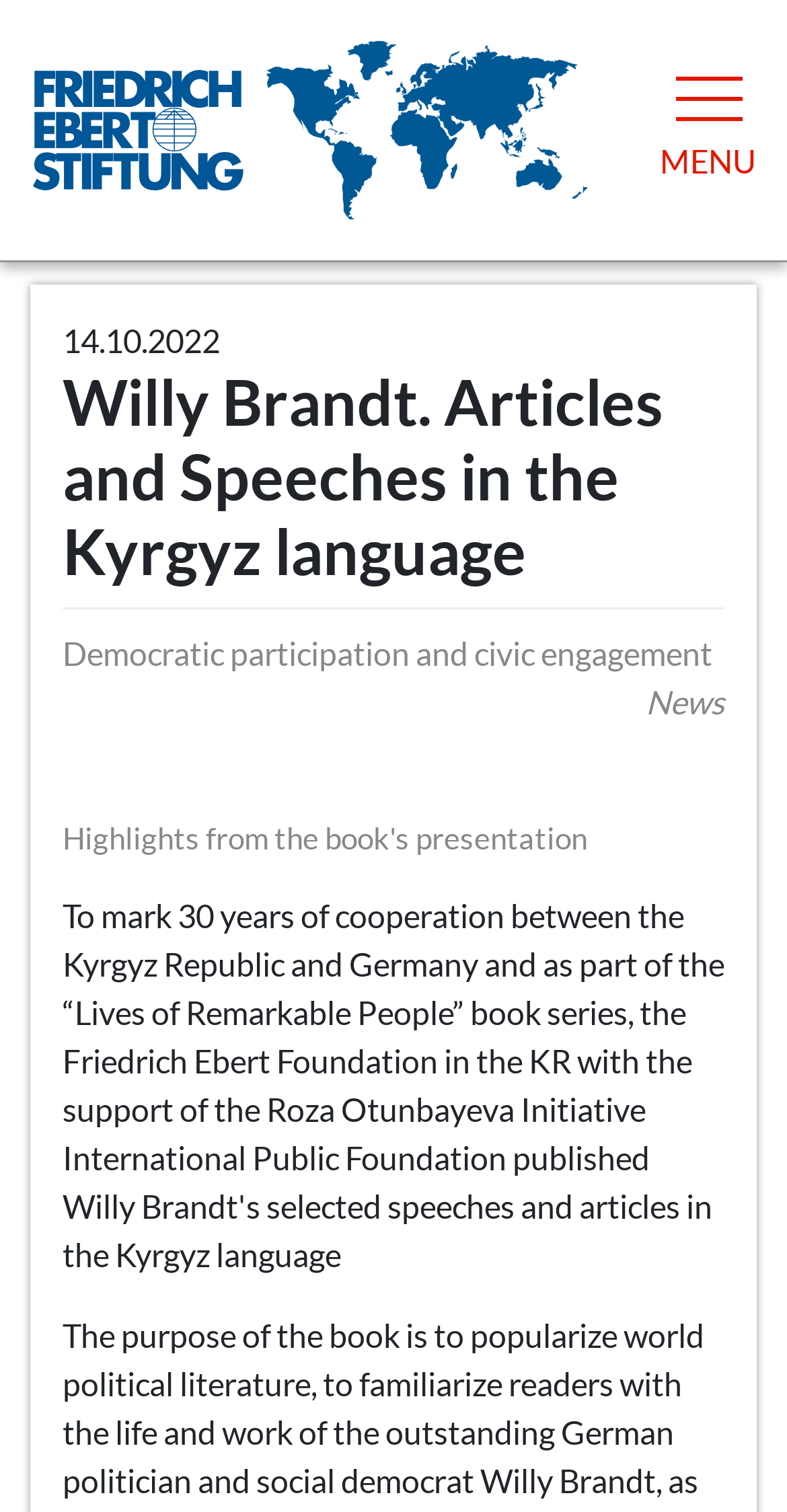What is the date shown on the webpage?
Please provide a comprehensive answer based on the details in the screenshot.

I found the date '14.10.2022' on the webpage by looking at the StaticText element with the bounding box coordinates [0.079, 0.212, 0.279, 0.238].